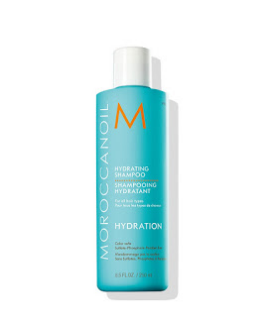Describe every significant element in the image thoroughly.

The image features the Moroccanoil Hydrating Shampoo, a vibrant blue bottle designed for nourishing and hydrating hair. This shampoo is specially formulated for all hair types, aiming to replenish moisture and enhance texture. It comes in a sleek, modern design indicative of the Moroccanoil brand, with the signature "M" logo prominently displayed on the front. The label highlights its hydrating properties, making it especially suitable for those with dry or curly hair. This product is part of the Moroccanoil Hydration line, which is celebrated for using argan oil and vital nutrients to maintain hair's natural moisture balance. Ideal for anyone seeking to improve hair health while enjoying a luxurious hair care experience, this shampoo promises to leave your hair looking shiny and feeling revitalized.